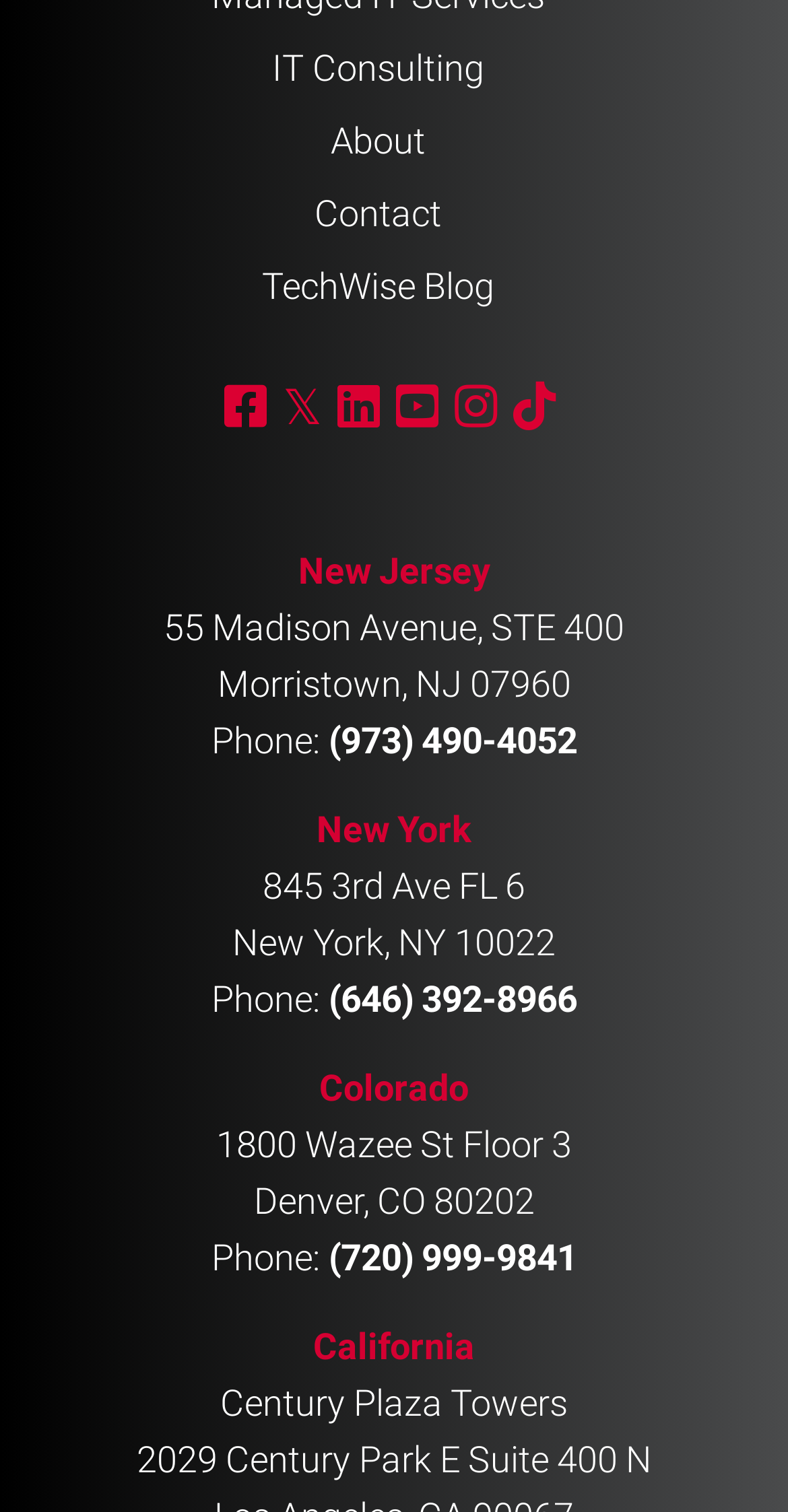Please identify the bounding box coordinates of the clickable area that will fulfill the following instruction: "Call New Jersey office". The coordinates should be in the format of four float numbers between 0 and 1, i.e., [left, top, right, bottom].

[0.417, 0.476, 0.732, 0.504]